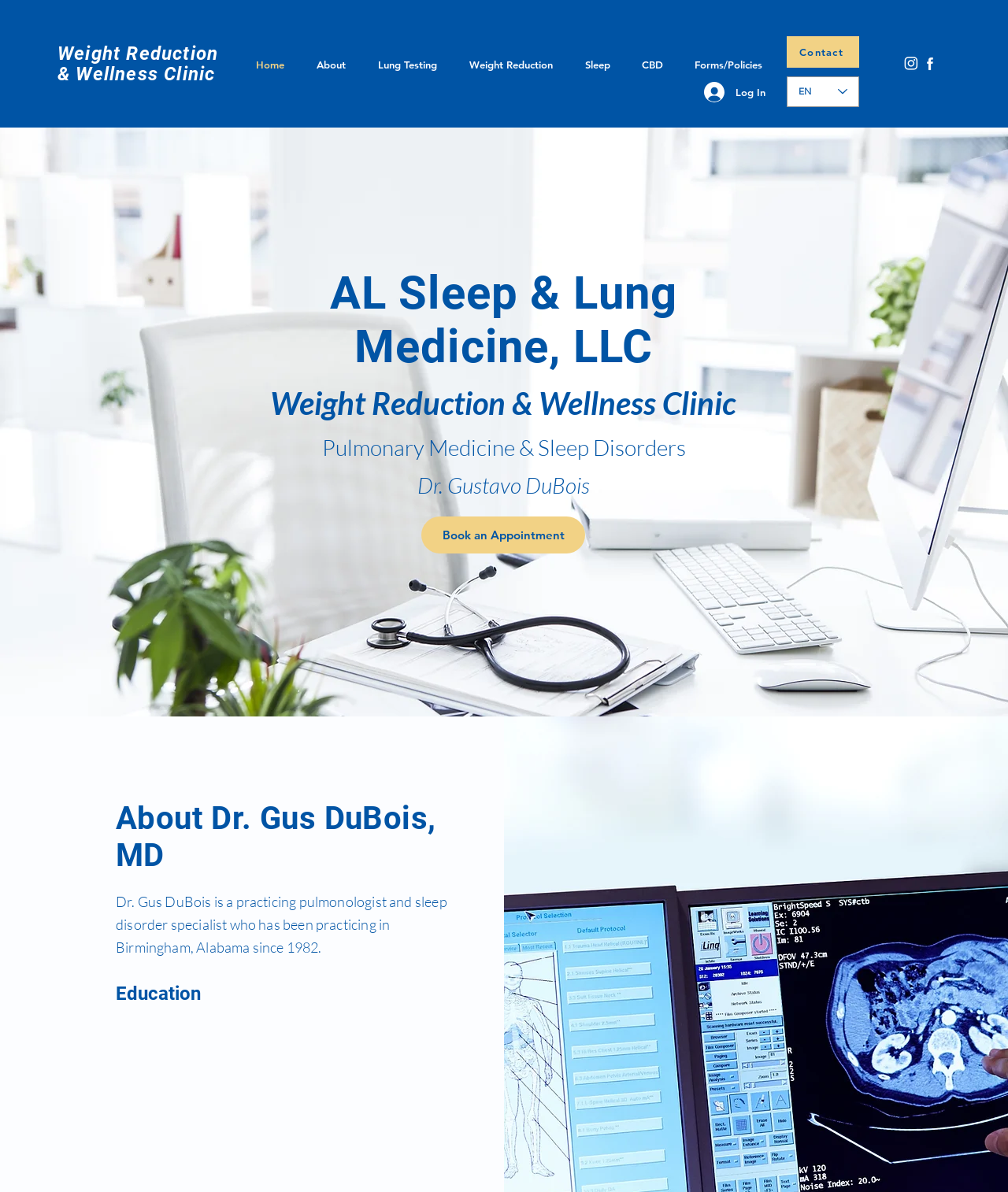What is the name of the clinic?
Based on the visual, give a brief answer using one word or a short phrase.

AL Sleep & Lung Medicine